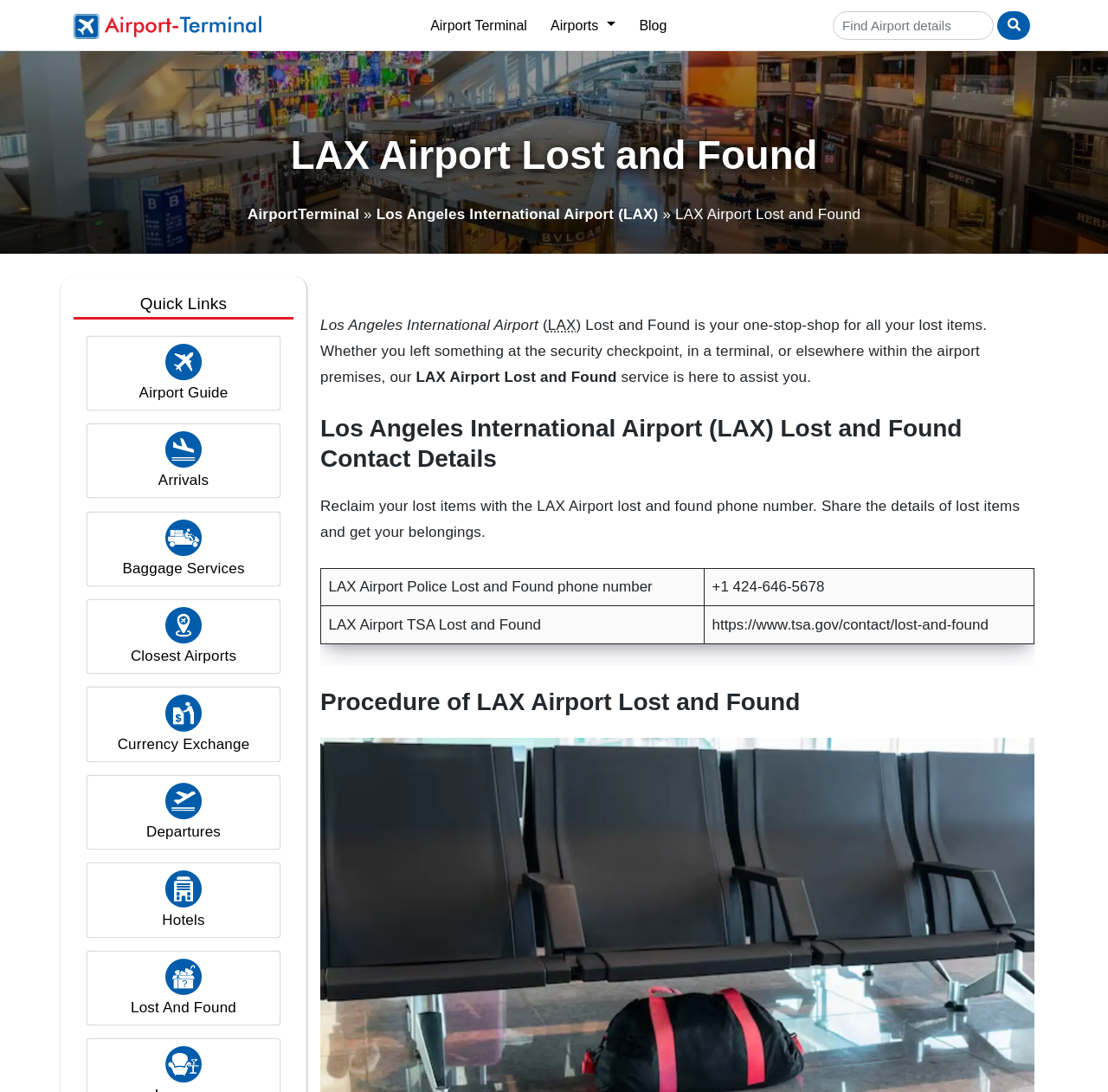Provide the bounding box coordinates of the HTML element described by the text: "Airports". The coordinates should be in the format [left, top, right, bottom] with values between 0 and 1.

[0.491, 0.008, 0.562, 0.039]